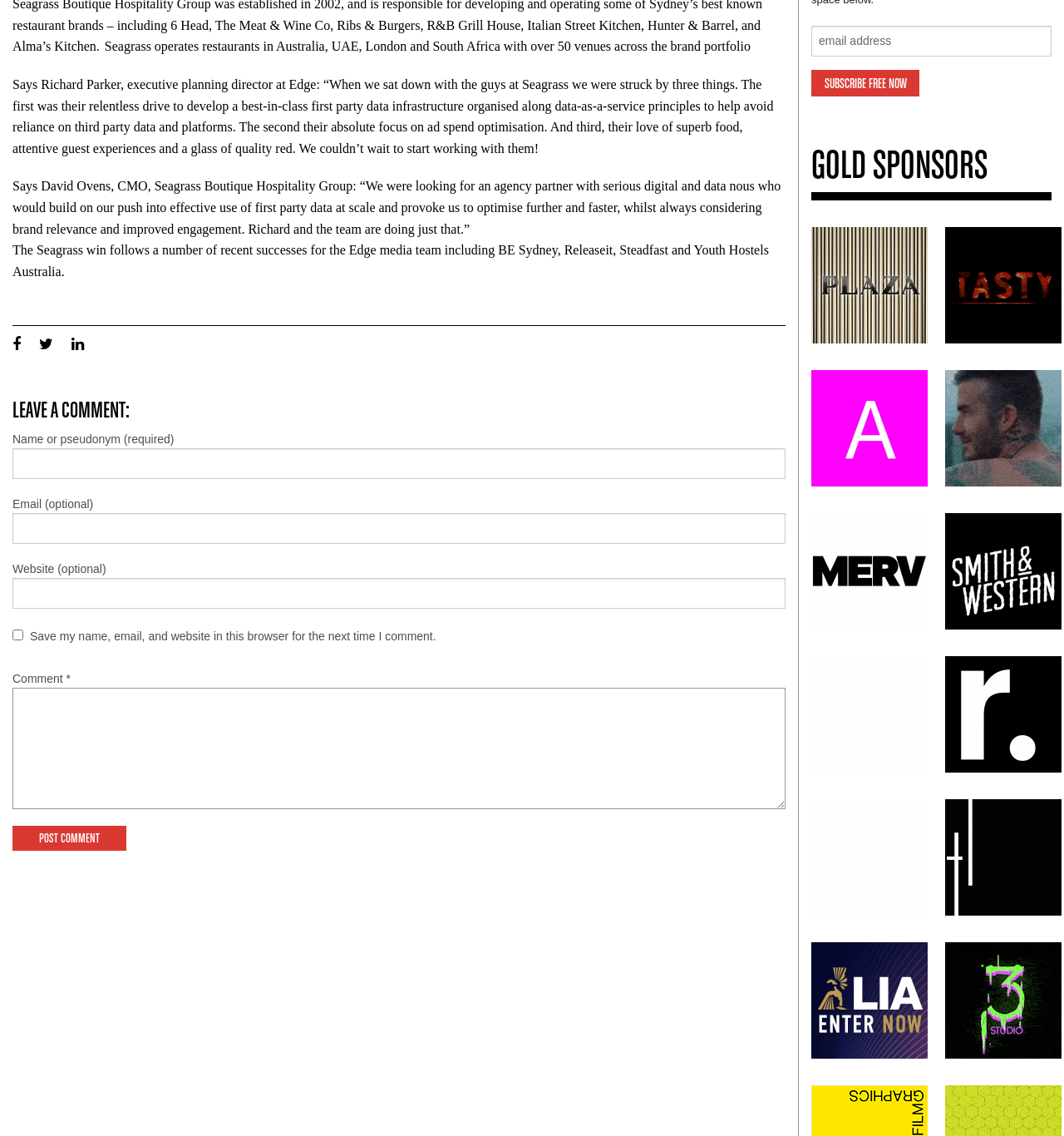Bounding box coordinates should be provided in the format (top-left x, top-left y, bottom-right x, bottom-right y) with all values between 0 and 1. Identify the bounding box for this UI element: parent_node: Email (optional) aria-describedby="email-notes" name="email"

[0.012, 0.452, 0.738, 0.479]